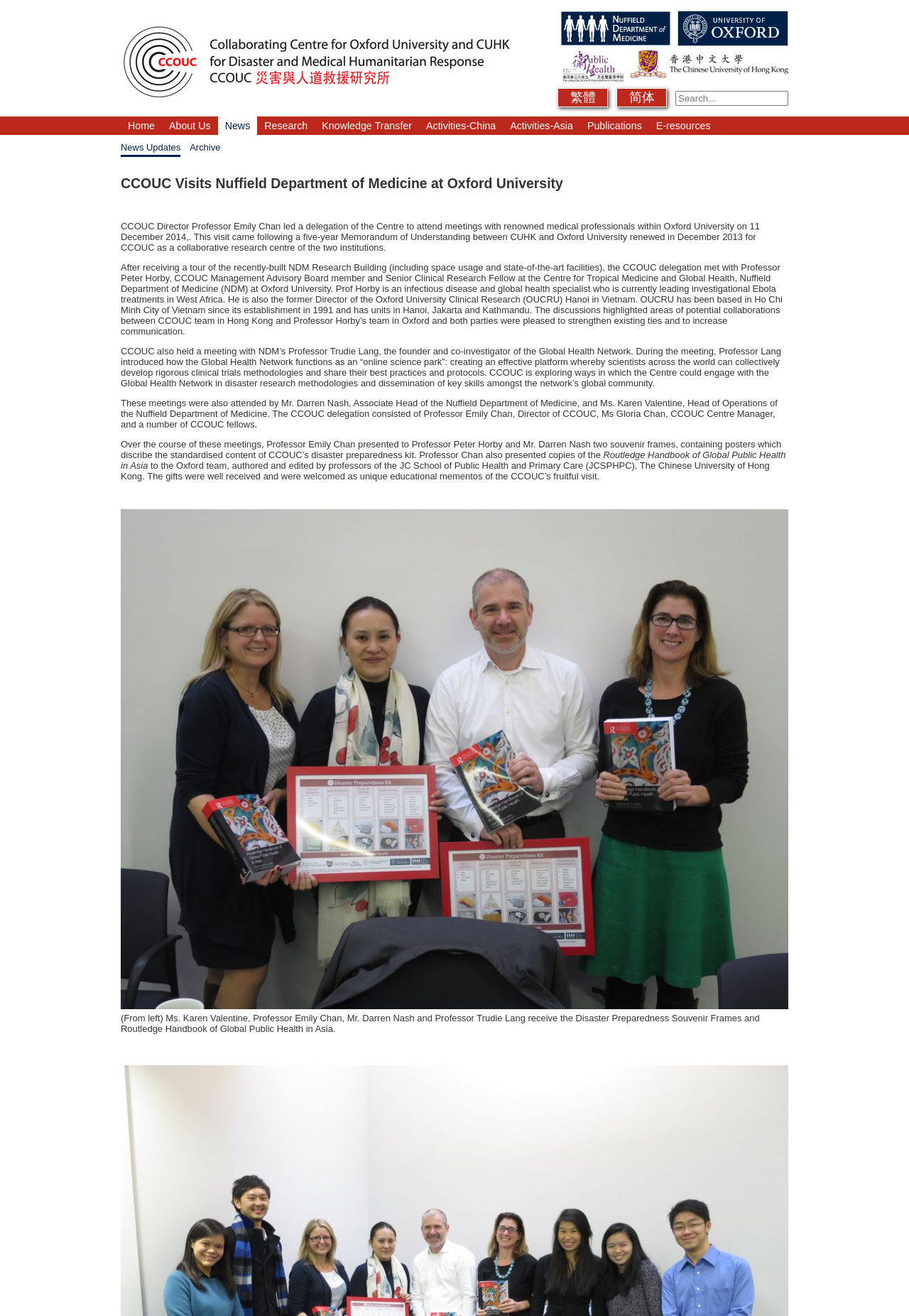Please identify the bounding box coordinates of the clickable area that will allow you to execute the instruction: "Visit the home page".

[0.133, 0.091, 0.173, 0.101]